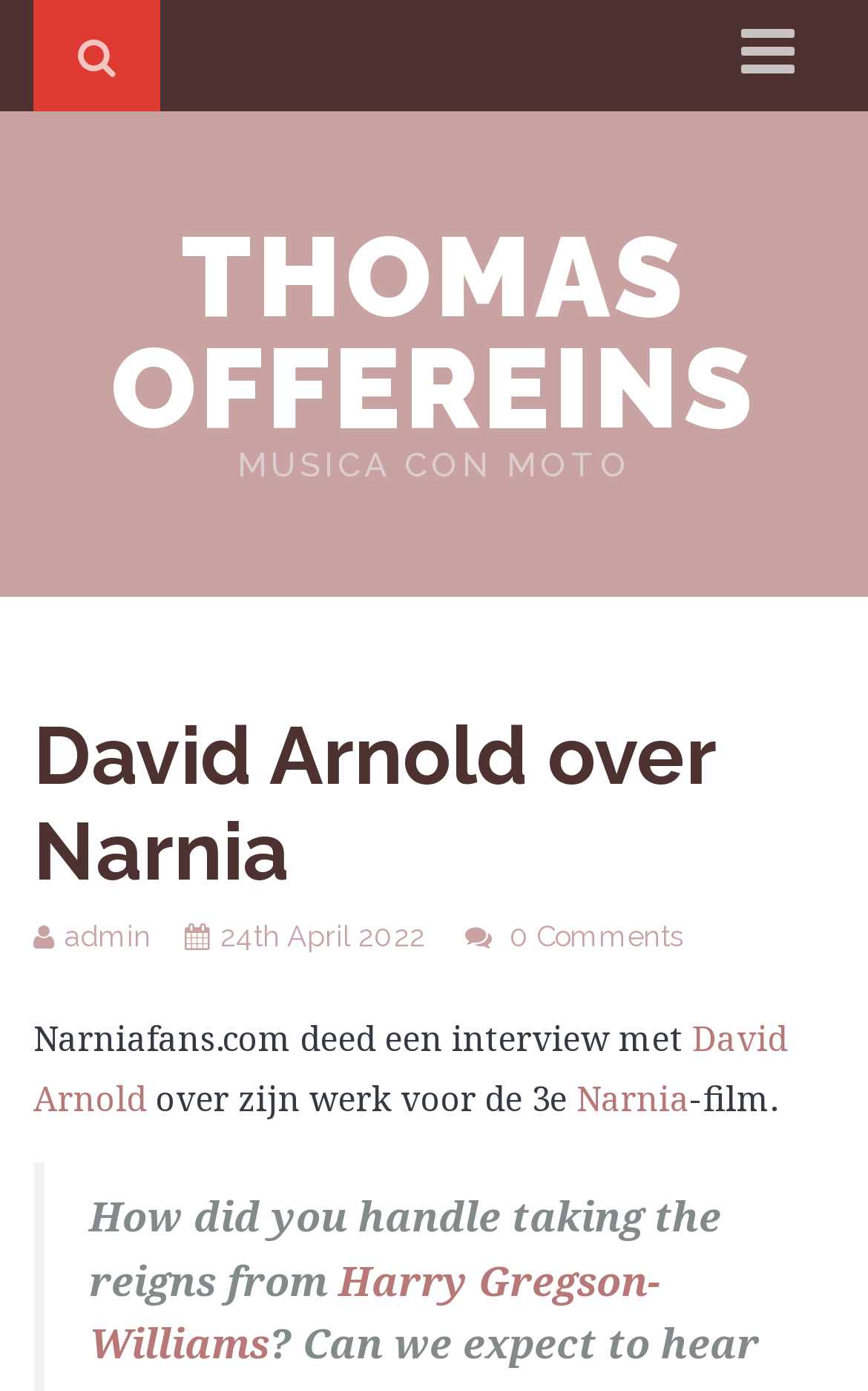Find the bounding box coordinates of the element I should click to carry out the following instruction: "check admin page".

[0.074, 0.662, 0.174, 0.686]